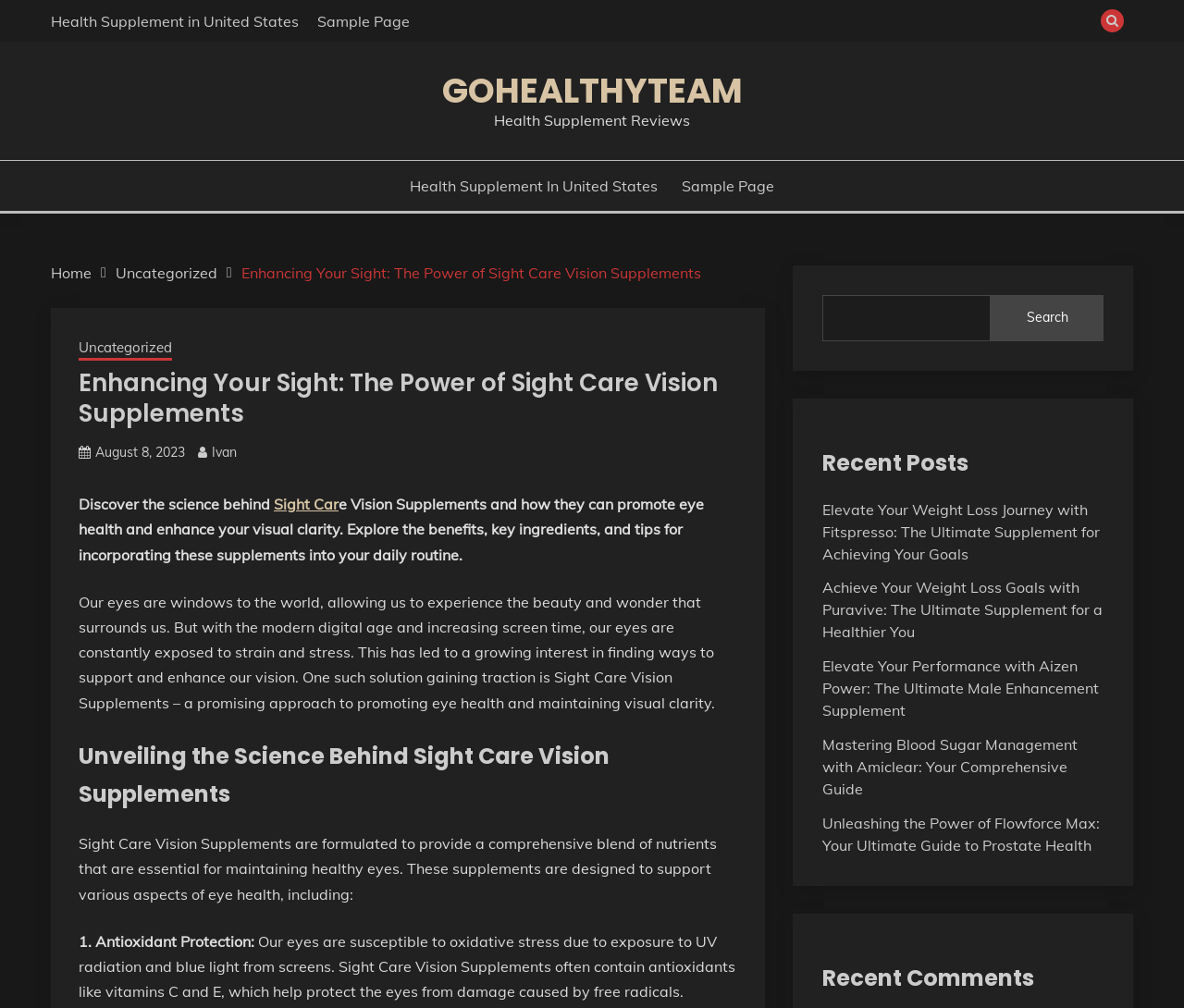Can you find and provide the title of the webpage?

Enhancing Your Sight: The Power of Sight Care Vision Supplements